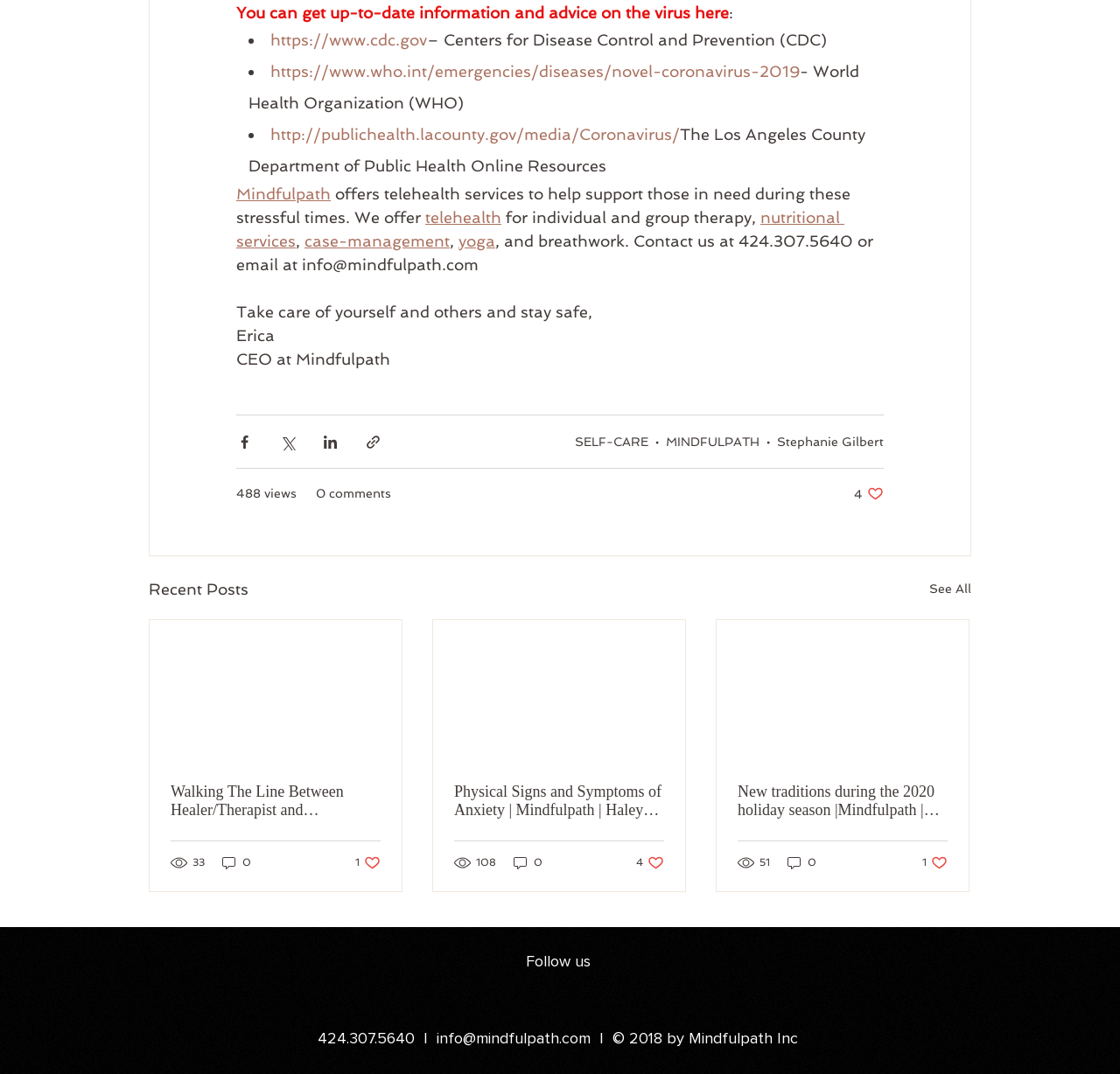Please give a concise answer to this question using a single word or phrase: 
How many recent posts are displayed?

3